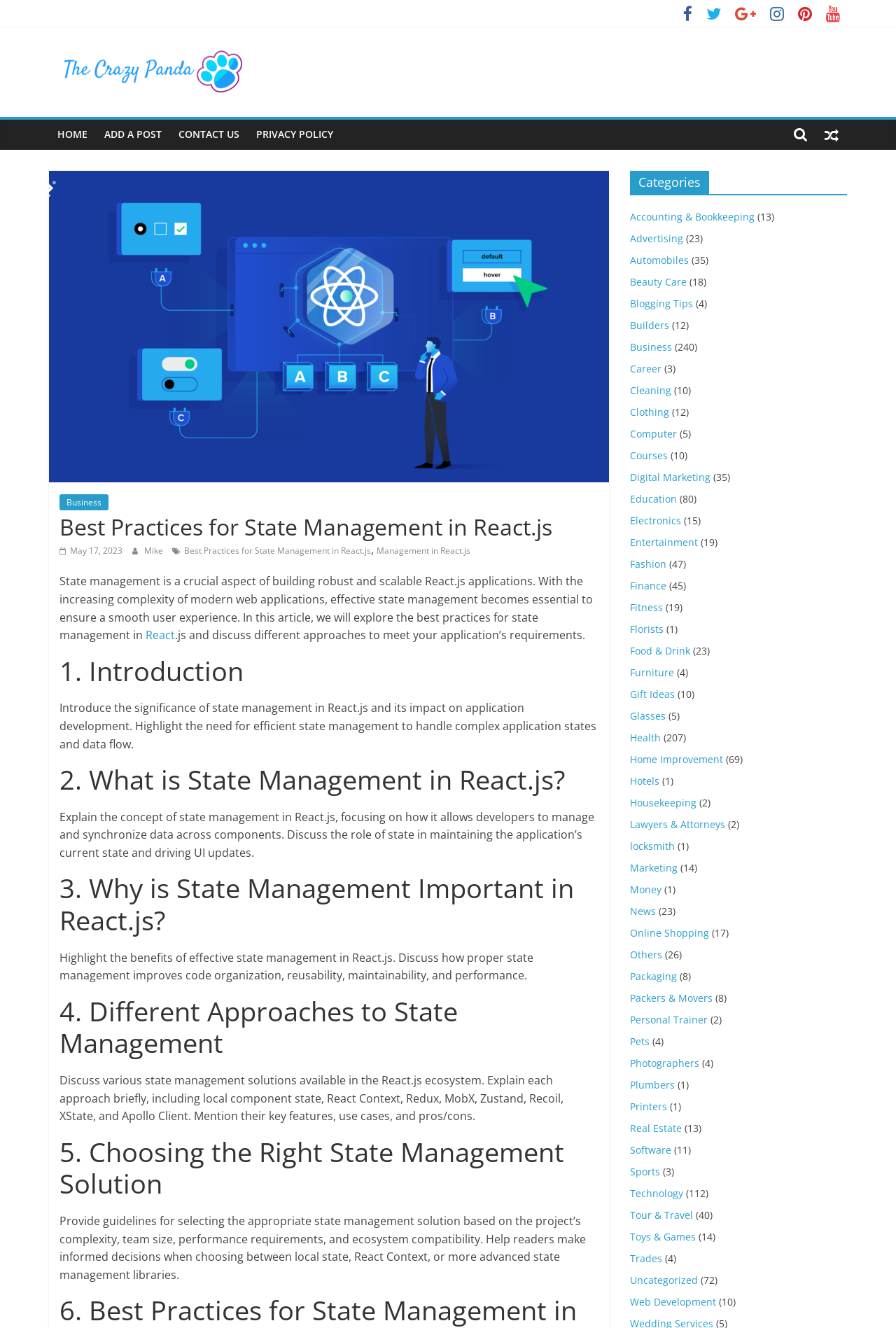Please identify the primary heading of the webpage and give its text content.

Best Practices for State Management in React.js